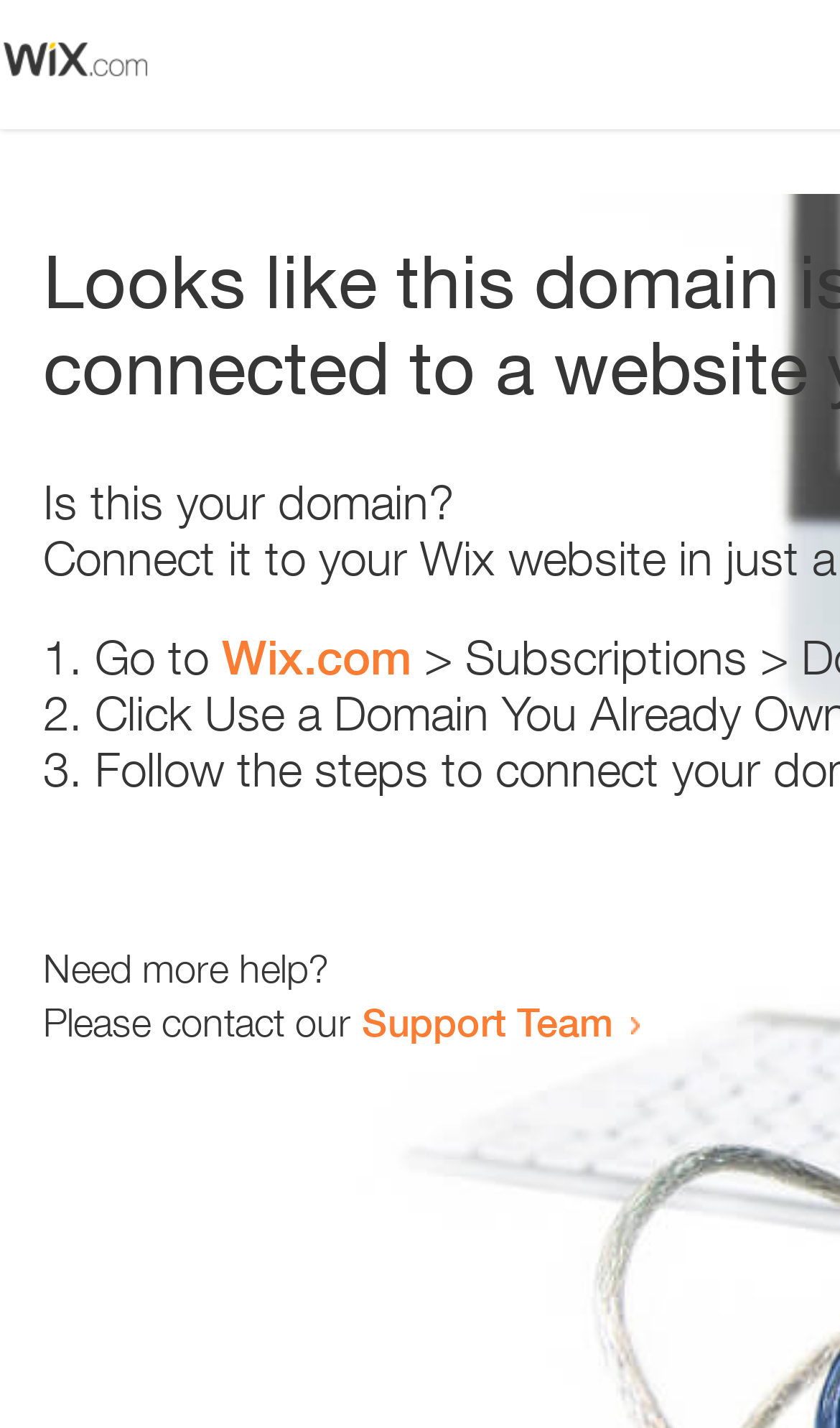What is the text below the list items?
Using the image as a reference, give a one-word or short phrase answer.

Need more help?